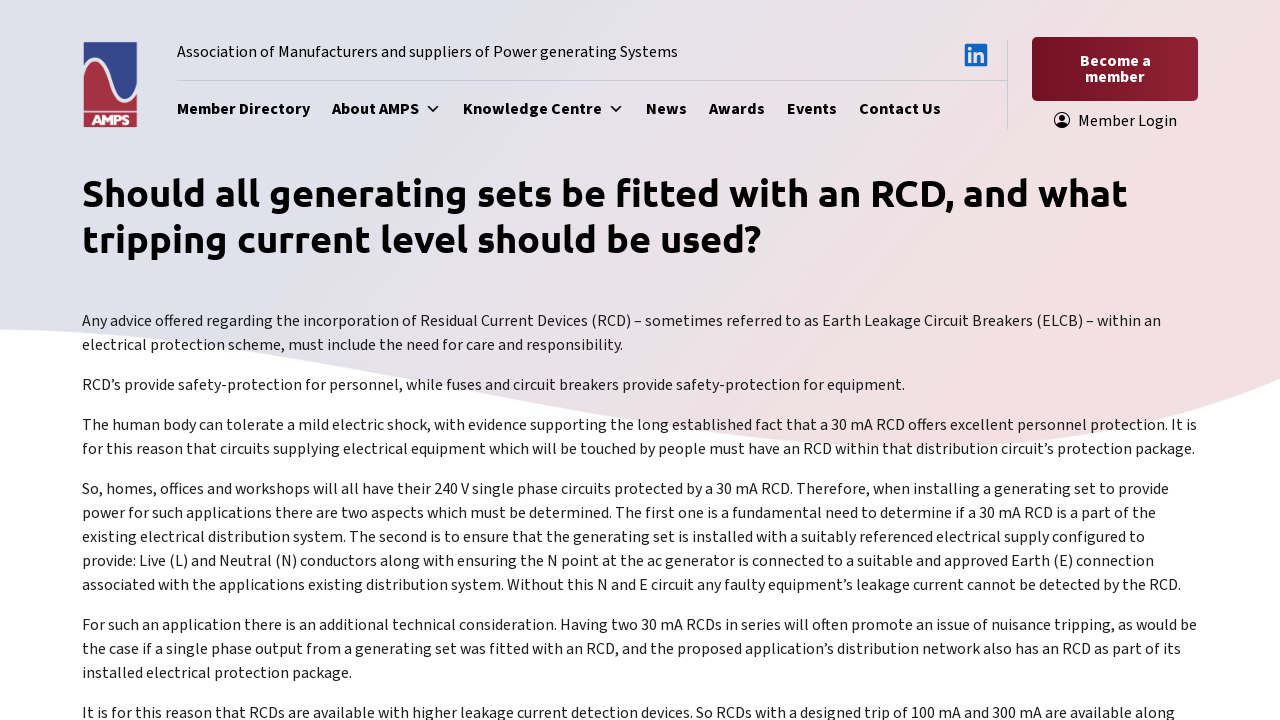Find the bounding box coordinates of the clickable area required to complete the following action: "Learn more about the course".

None